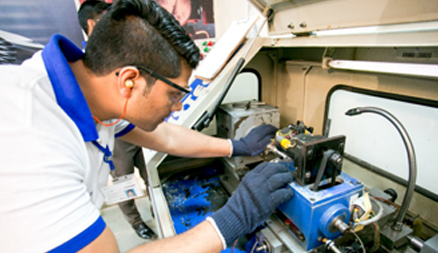What percentage of the working-age population lacks formal vocational training?
Provide a short answer using one word or a brief phrase based on the image.

95%